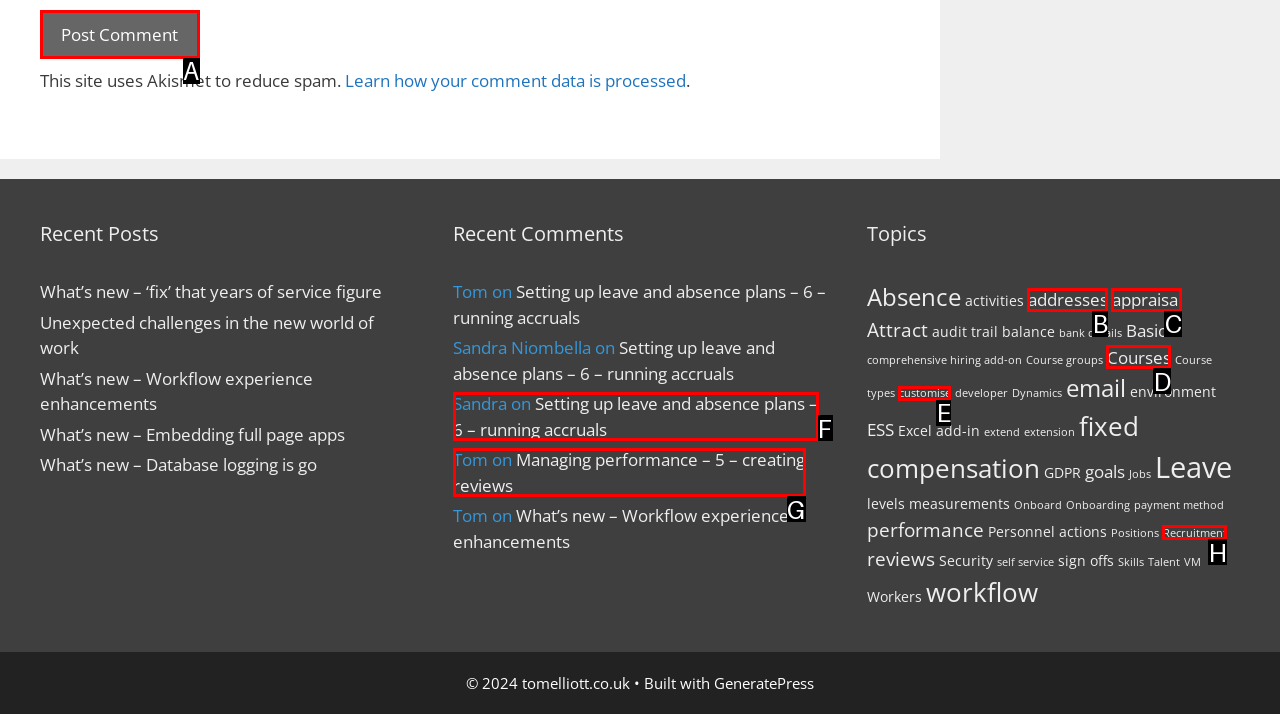Tell me the letter of the HTML element that best matches the description: addresses from the provided options.

B